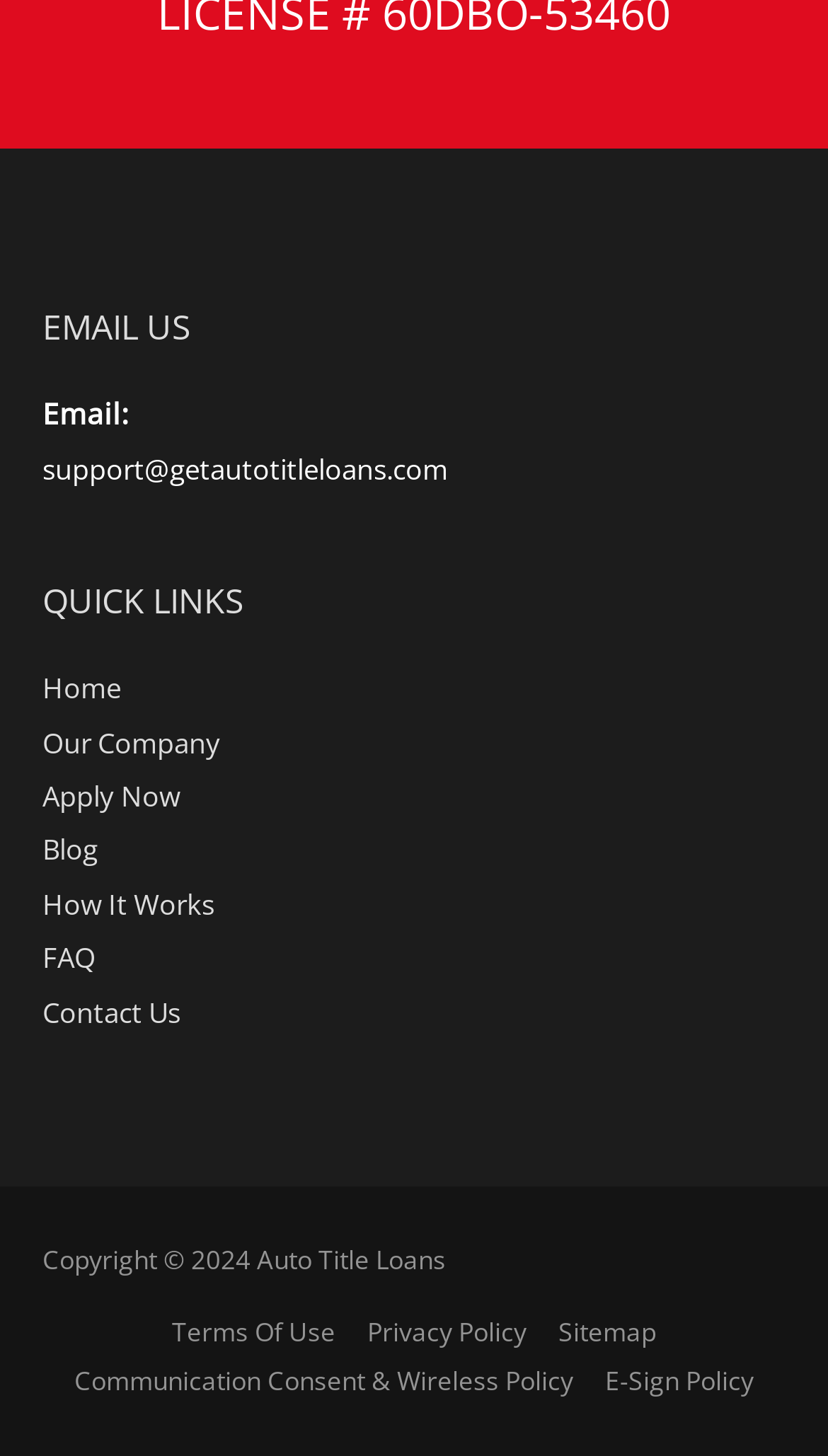Please find the bounding box coordinates for the clickable element needed to perform this instruction: "Go to Home".

[0.051, 0.46, 0.146, 0.486]